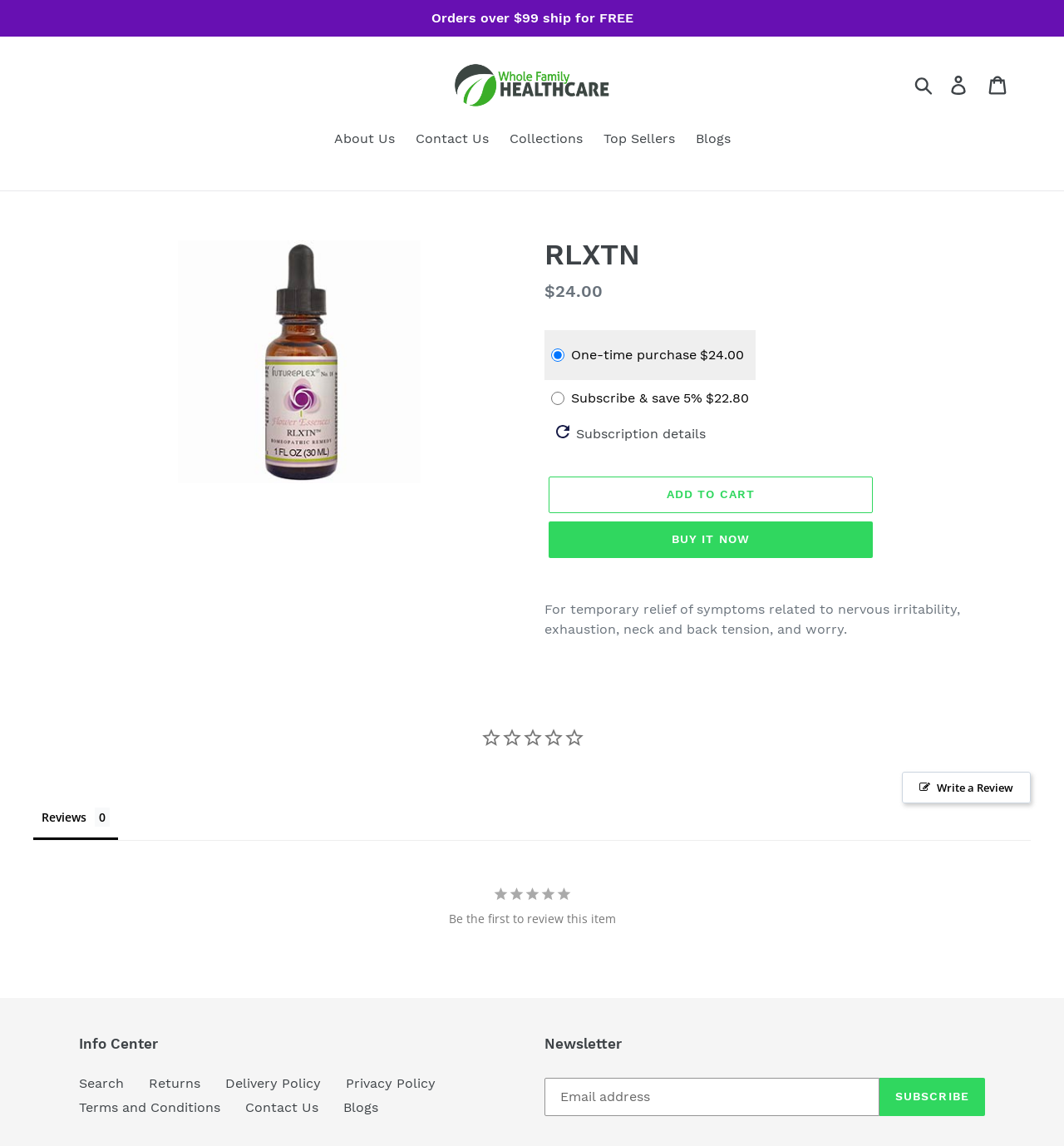Pinpoint the bounding box coordinates of the element you need to click to execute the following instruction: "Add RLXTN to cart". The bounding box should be represented by four float numbers between 0 and 1, in the format [left, top, right, bottom].

[0.516, 0.416, 0.82, 0.448]